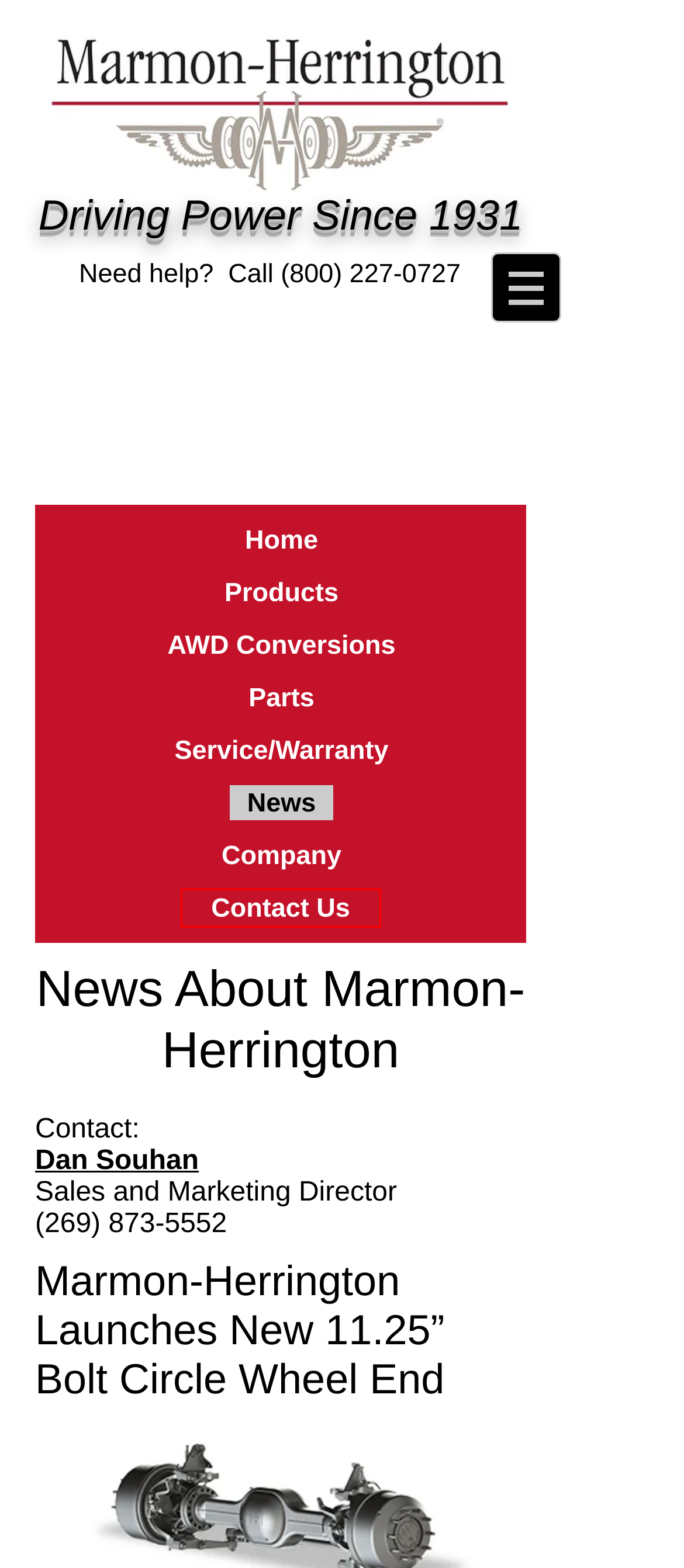Look at the screenshot of a webpage with a red bounding box and select the webpage description that best corresponds to the new page after clicking the element in the red box. Here are the options:
A. Marmon-Herrington Service and Warranty
B. Marmon-Herrington Company Information.
C. Marmon-Herrington AWD Conversions
D. Marmon-Herrington News
E. Marmon-Herrington OEM Products
F. Marmon-Herrington
G. Marmon-Herrington Contacts
H. Marmon-Herrington Parts

G